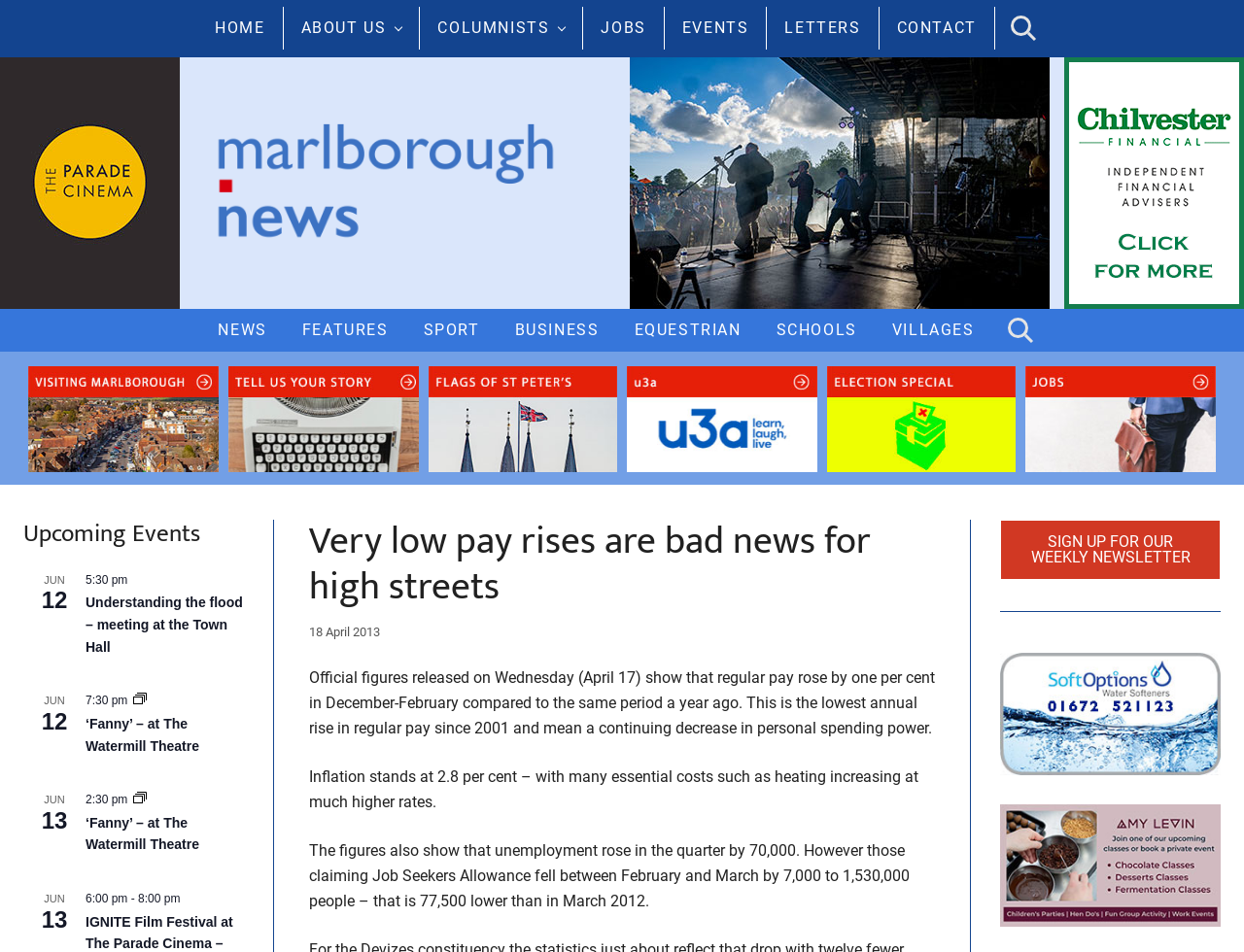Use a single word or phrase to respond to the question:
What is the date of the article 'Very low pay rises are bad news for high streets'?

18 April 2013